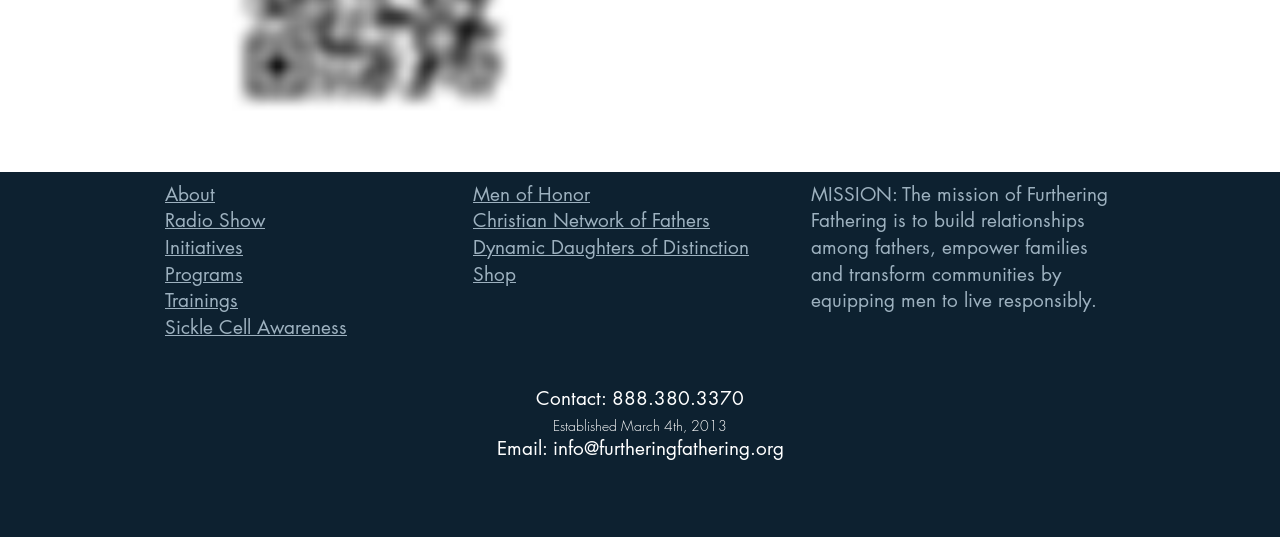Determine the bounding box coordinates of the UI element that matches the following description: "Men of Honor". The coordinates should be four float numbers between 0 and 1 in the format [left, top, right, bottom].

[0.37, 0.338, 0.461, 0.385]